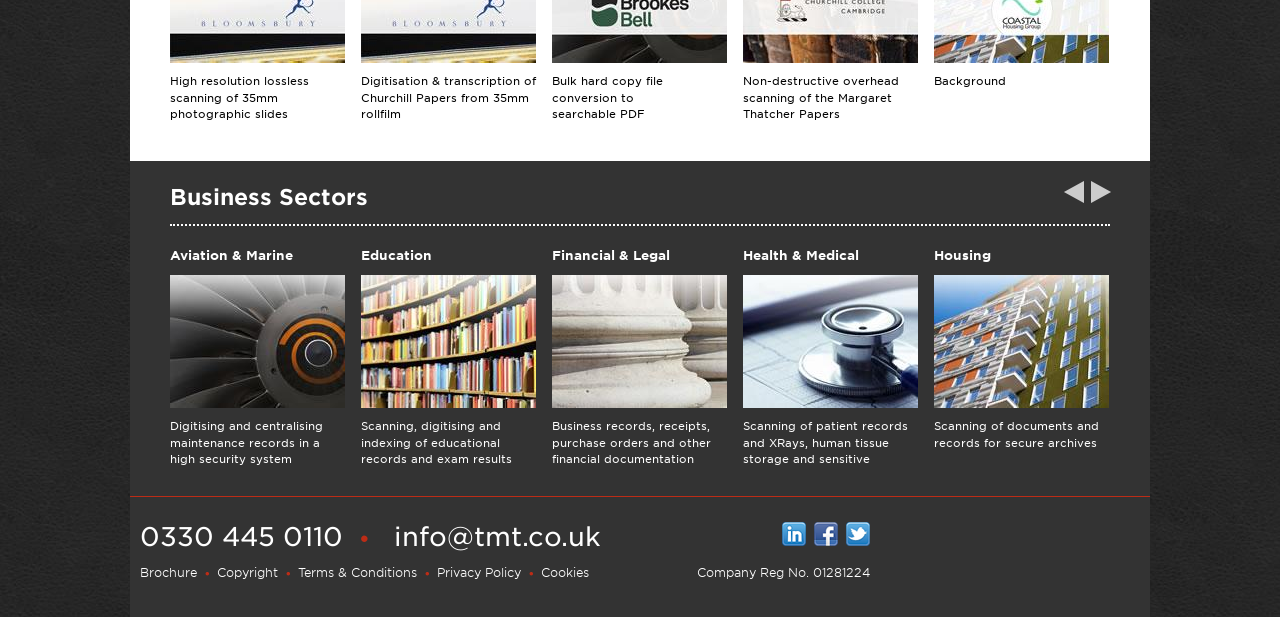Identify the bounding box for the given UI element using the description provided. Coordinates should be in the format (top-left x, top-left y, bottom-right x, bottom-right y) and must be between 0 and 1. Here is the description: Terms & Conditions

[0.233, 0.915, 0.326, 0.939]